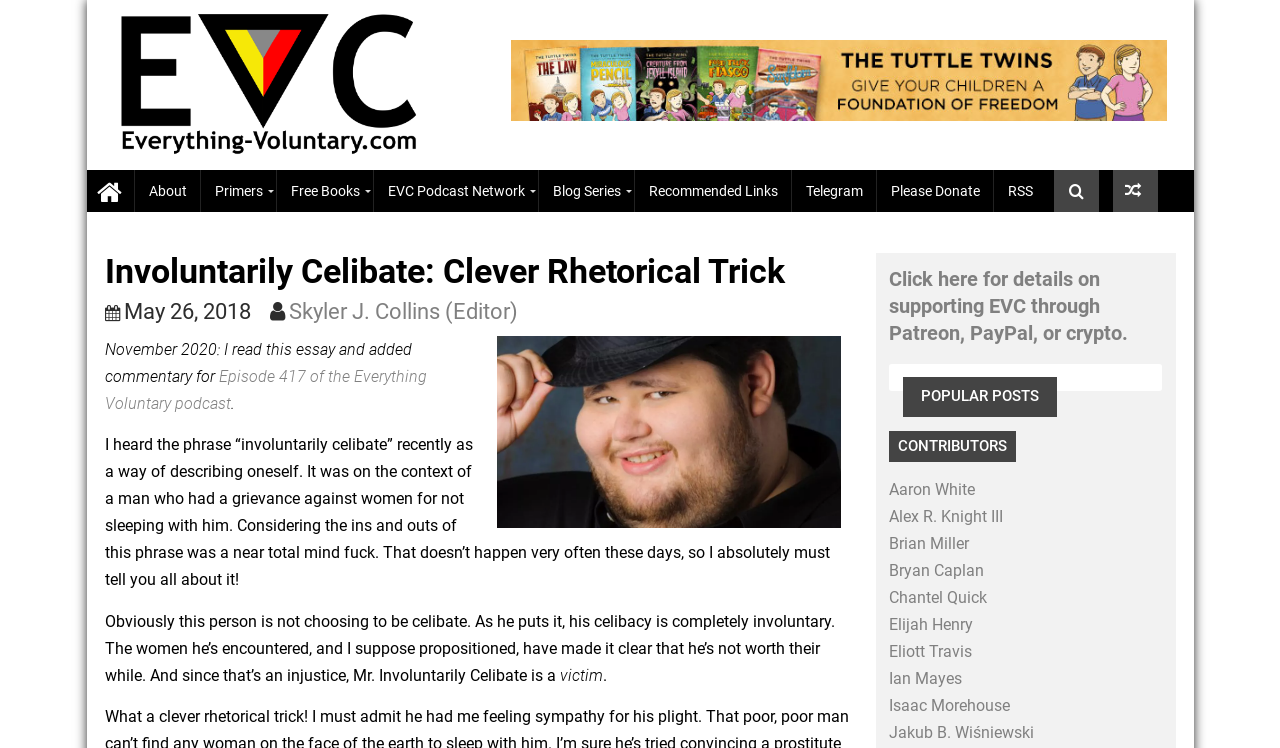Pinpoint the bounding box coordinates of the area that should be clicked to complete the following instruction: "Click the About link". The coordinates must be given as four float numbers between 0 and 1, i.e., [left, top, right, bottom].

[0.117, 0.253, 0.174, 0.316]